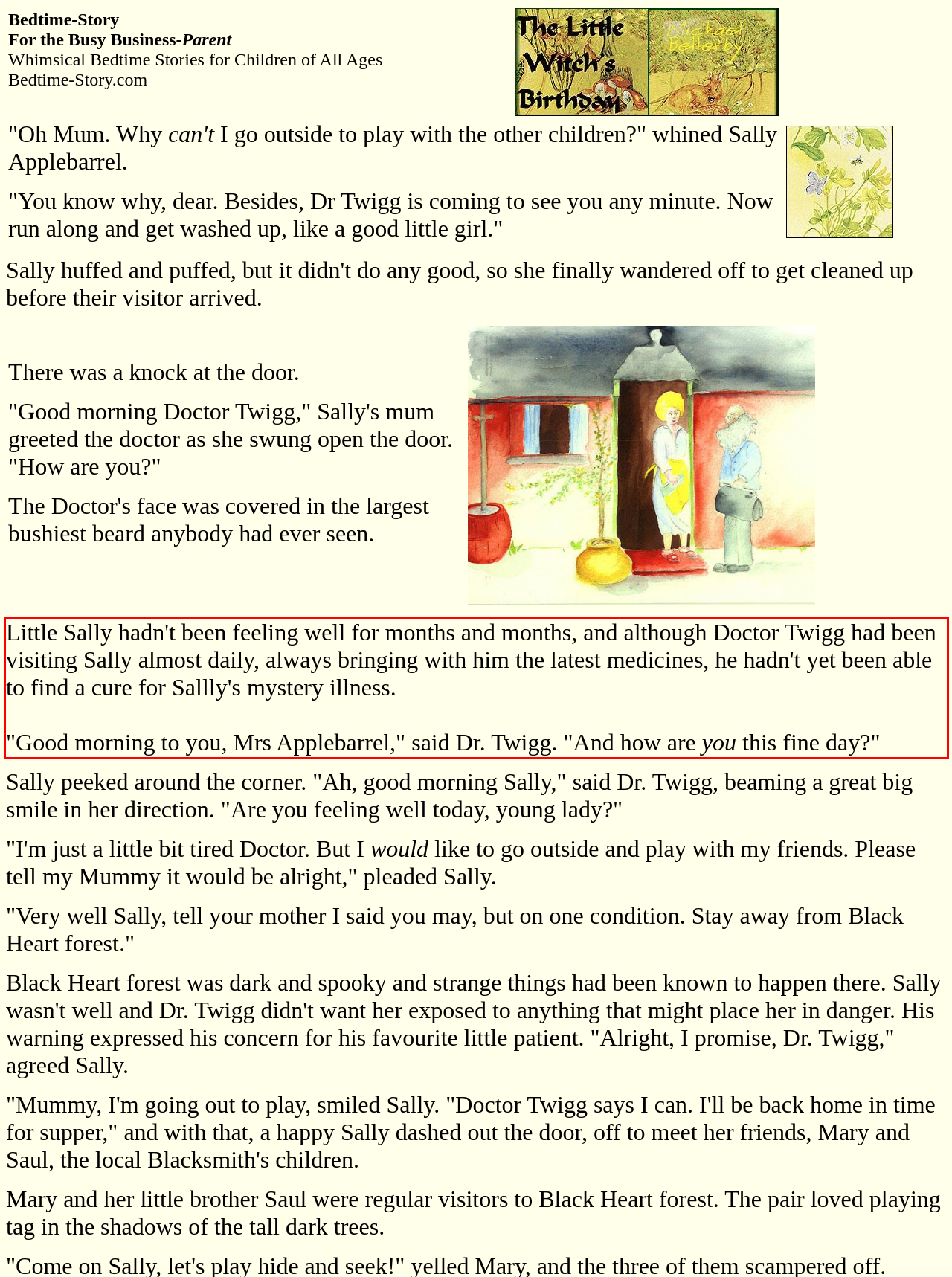You have a screenshot of a webpage where a UI element is enclosed in a red rectangle. Perform OCR to capture the text inside this red rectangle.

Little Sally hadn't been feeling well for months and months, and although Doctor Twigg had been visiting Sally almost daily, always bringing with him the latest medicines, he hadn't yet been able to find a cure for Sallly's mystery illness. "Good morning to you, Mrs Applebarrel," said Dr. Twigg. "And how are you this fine day?"